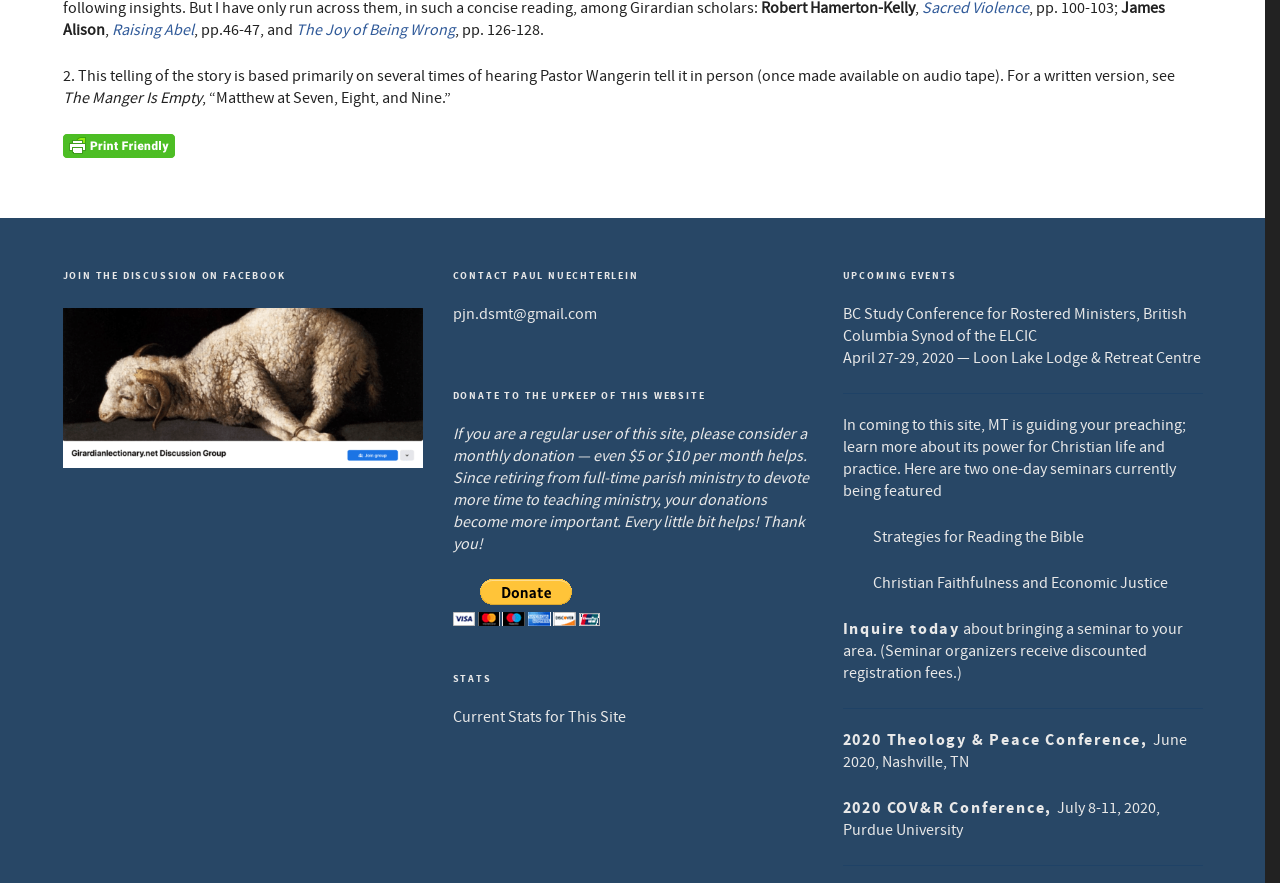Find the bounding box coordinates for the area that must be clicked to perform this action: "Click on 'Raising Abel'".

[0.087, 0.023, 0.151, 0.045]